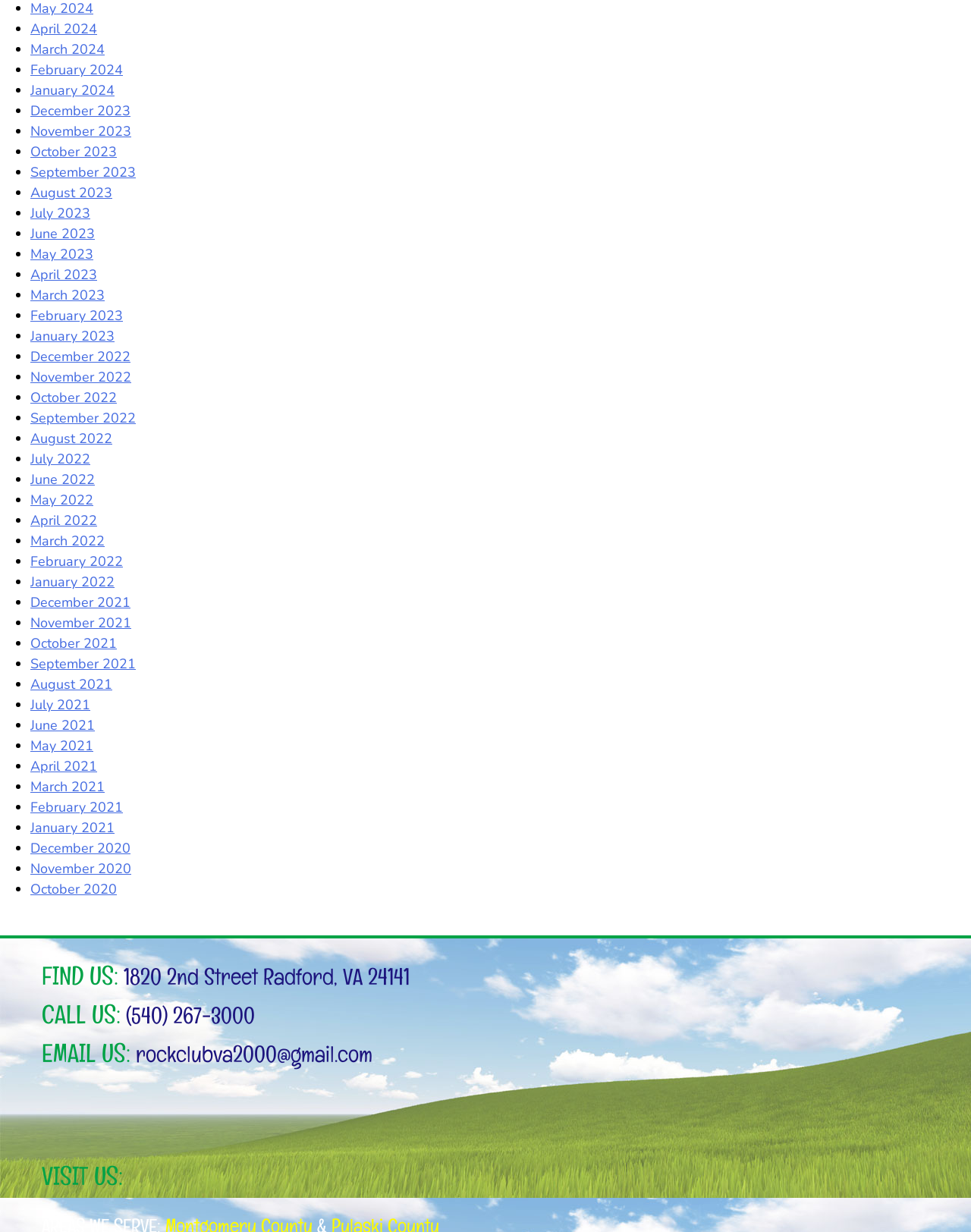Locate the bounding box coordinates of the clickable region necessary to complete the following instruction: "Browse December 2023". Provide the coordinates in the format of four float numbers between 0 and 1, i.e., [left, top, right, bottom].

[0.031, 0.083, 0.134, 0.097]